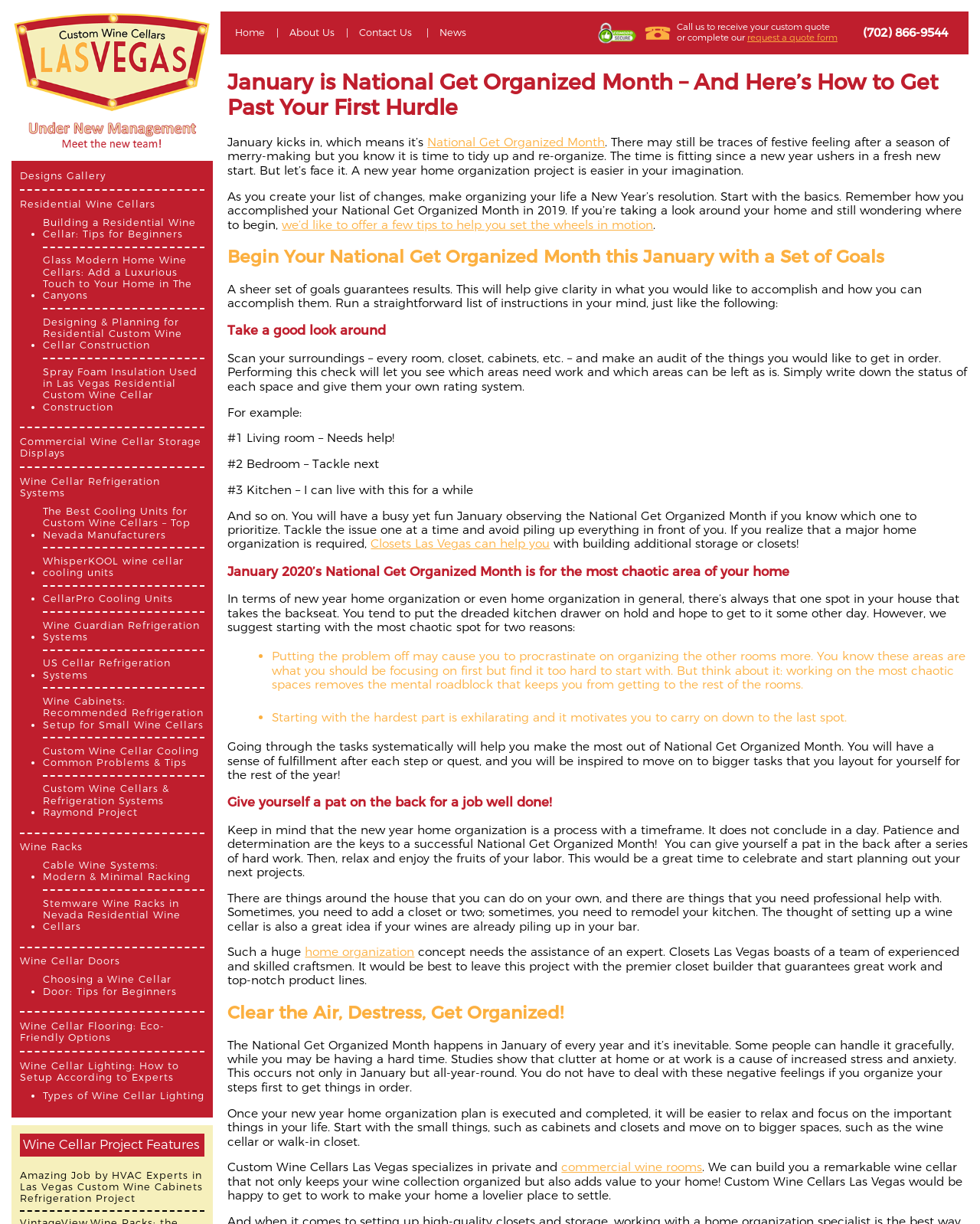What is the theme of this webpage?
With the help of the image, please provide a detailed response to the question.

Based on the links and headings on the webpage, it appears to be focused on wine cellars, with topics such as custom wine cellars, wine cellar design, and wine cellar organization.